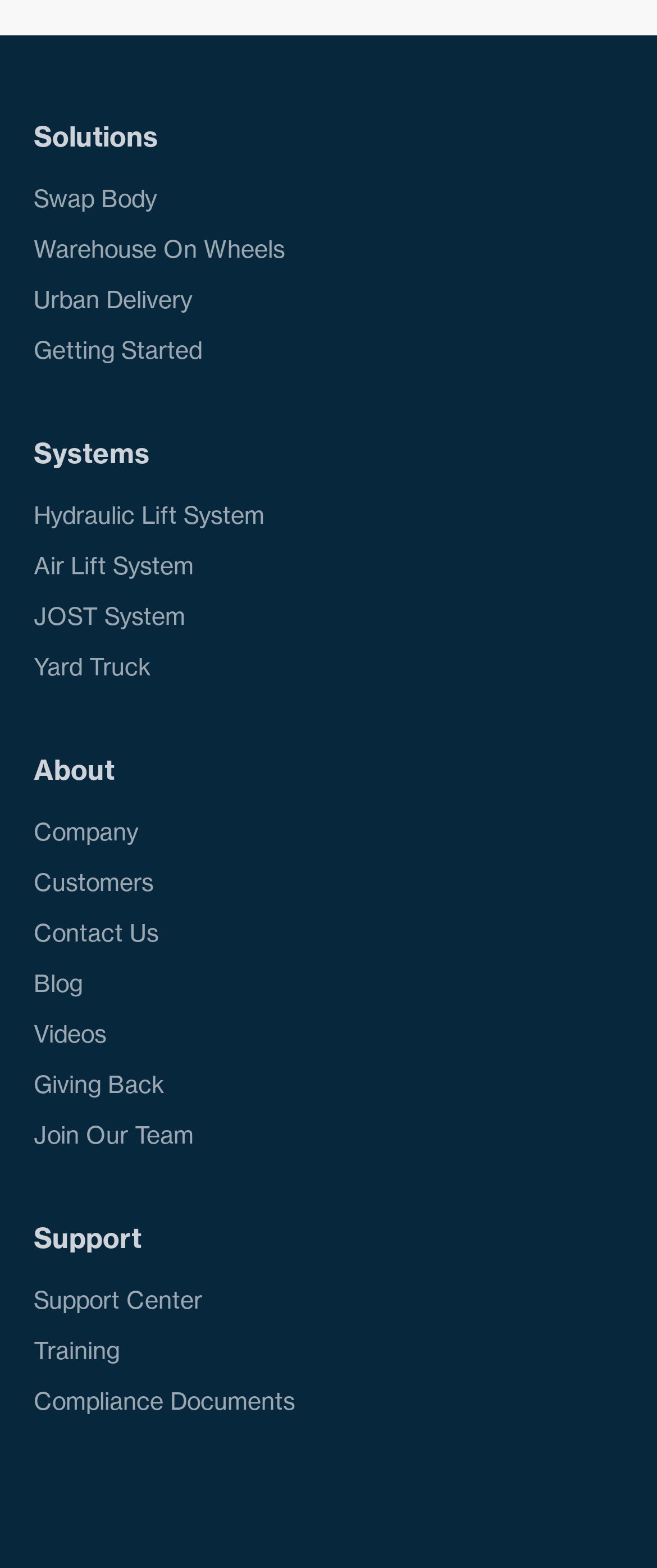How many system-related links are there?
Provide a detailed answer to the question, using the image to inform your response.

Under the 'Systems' category, I counted four link elements with distinct bounding box coordinates, which are 'Hydraulic Lift System', 'Air Lift System', 'JOST System', and 'Yard Truck'. These links are likely related to the company's system offerings.